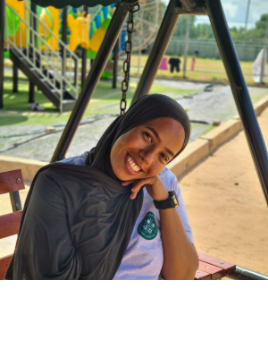What is the woman resting her chin on?
Look at the screenshot and give a one-word or phrase answer.

her hand